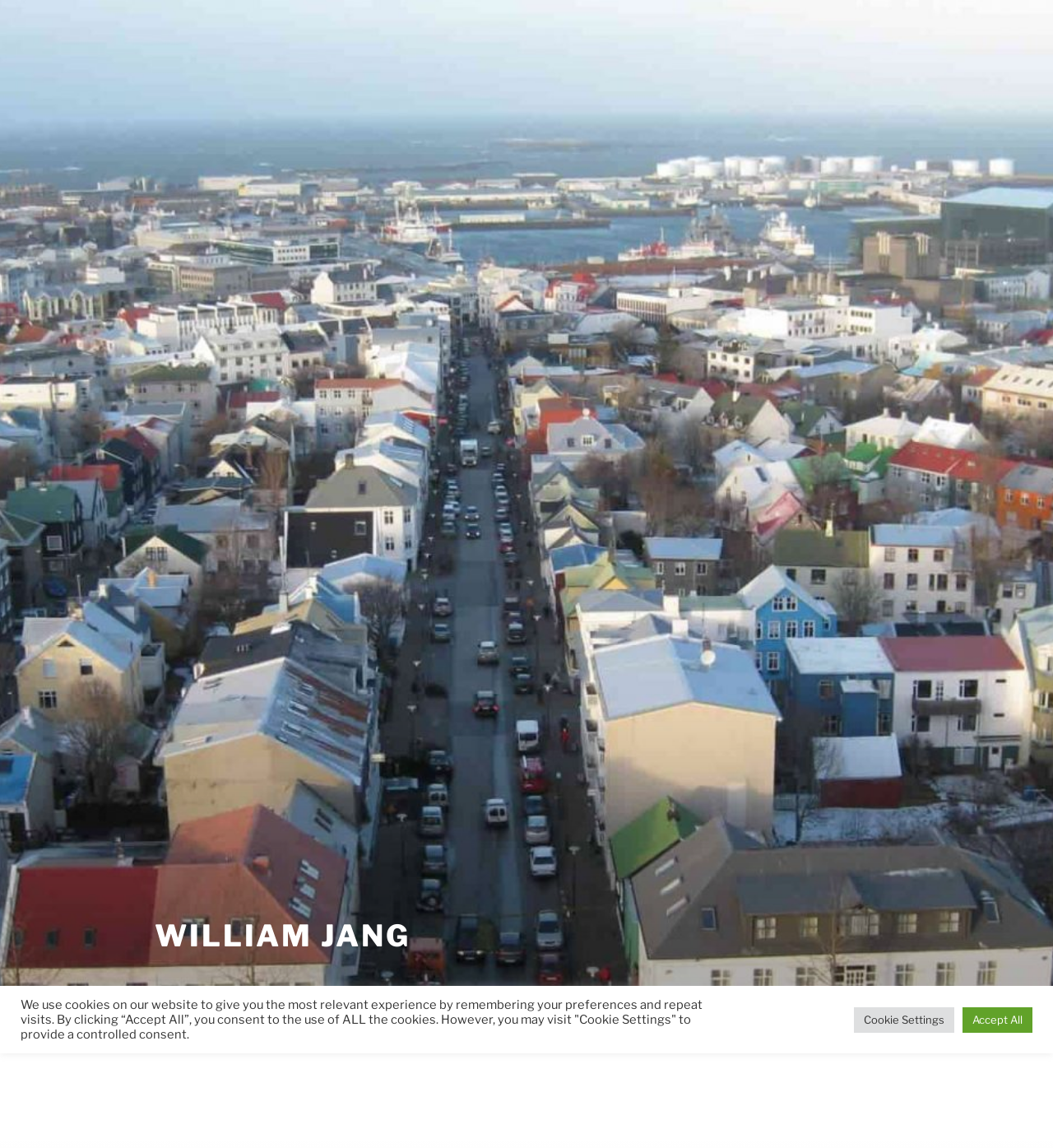Determine the bounding box coordinates of the region that needs to be clicked to achieve the task: "Scroll down to content".

[0.855, 0.874, 0.891, 0.909]